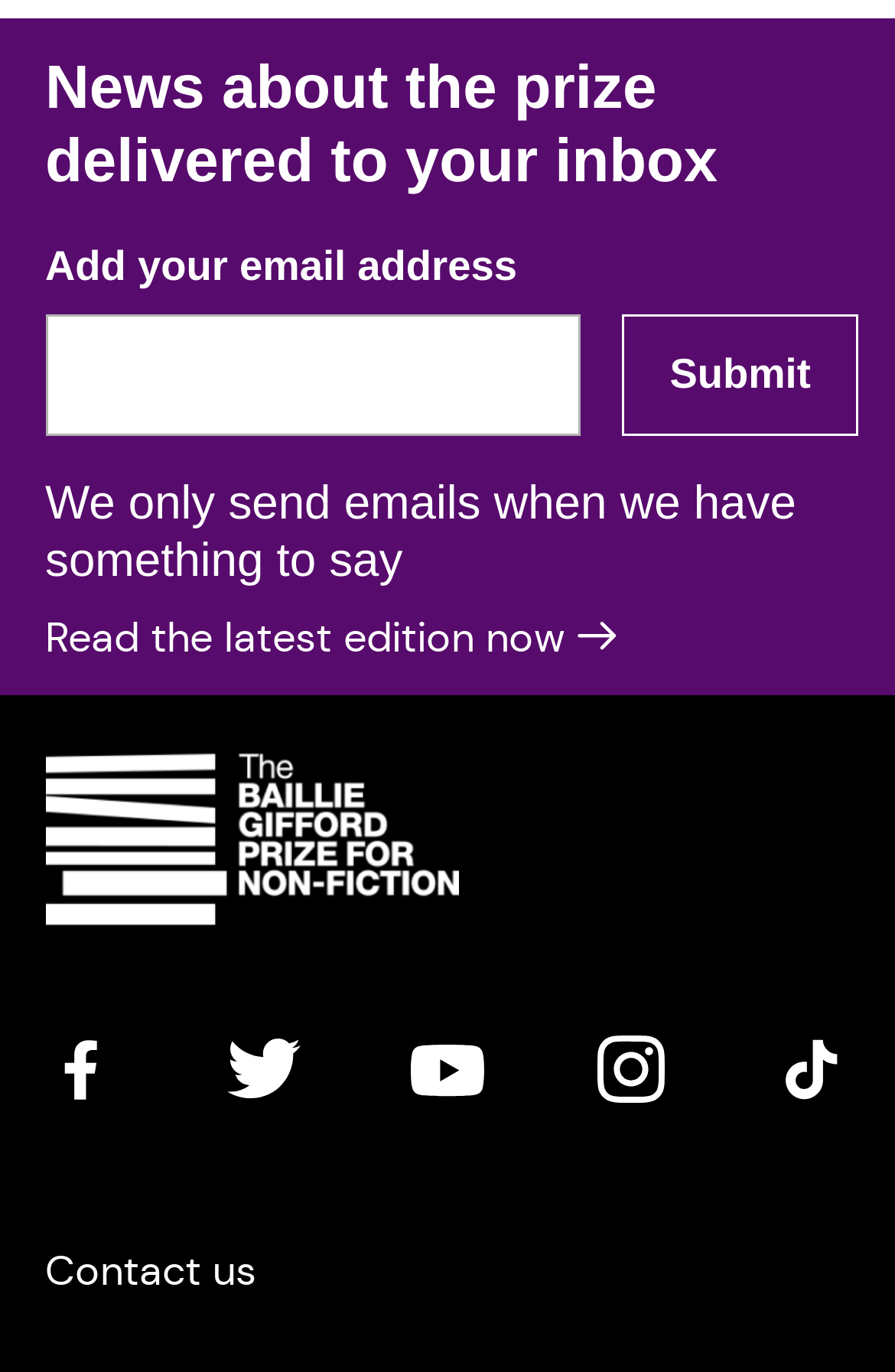Kindly determine the bounding box coordinates of the area that needs to be clicked to fulfill this instruction: "Contact us".

[0.05, 0.906, 0.286, 0.945]